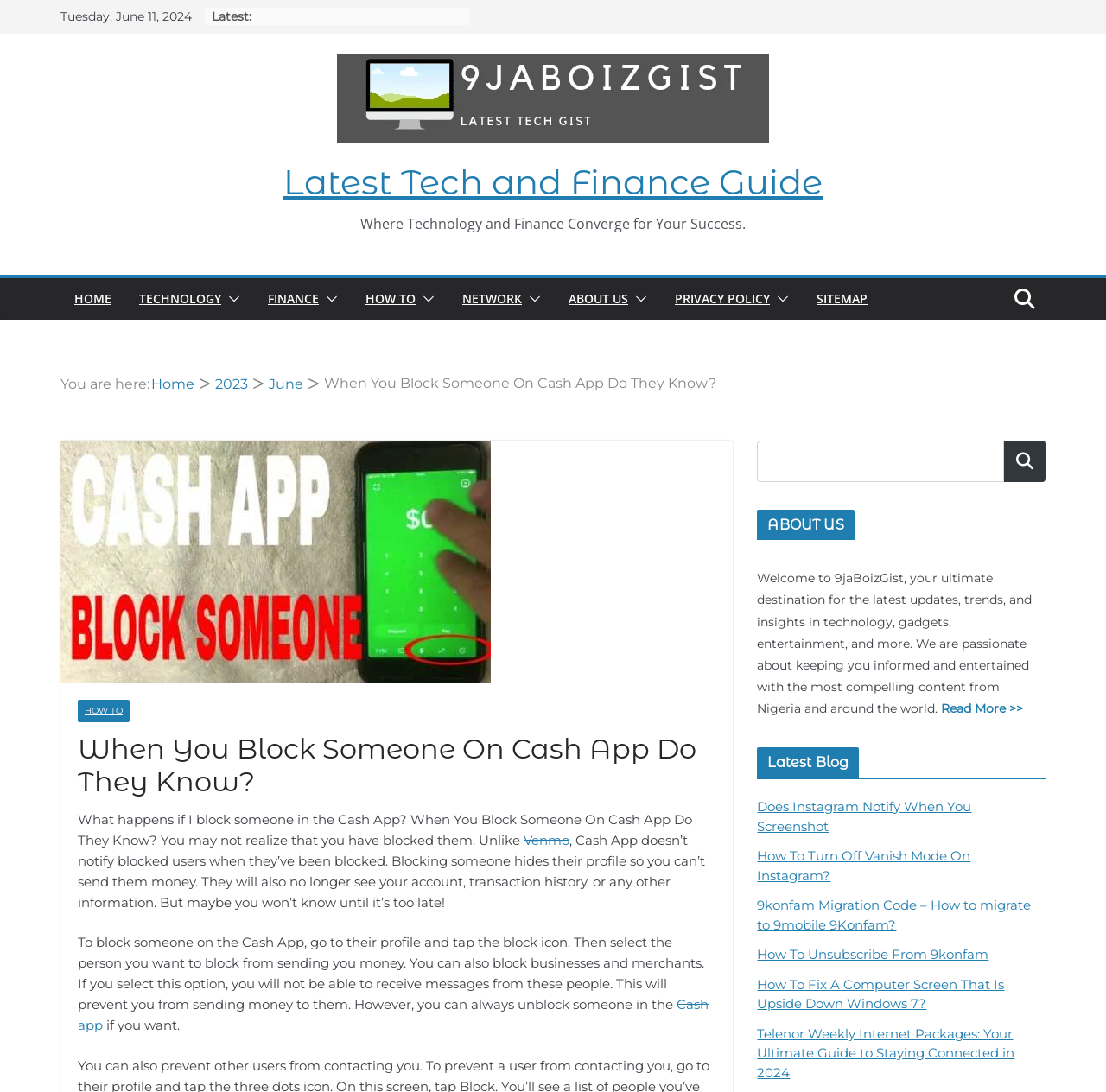Given the element description June, predict the bounding box coordinates for the UI element in the webpage screenshot. The format should be (top-left x, top-left y, bottom-right x, bottom-right y), and the values should be between 0 and 1.

[0.243, 0.344, 0.274, 0.359]